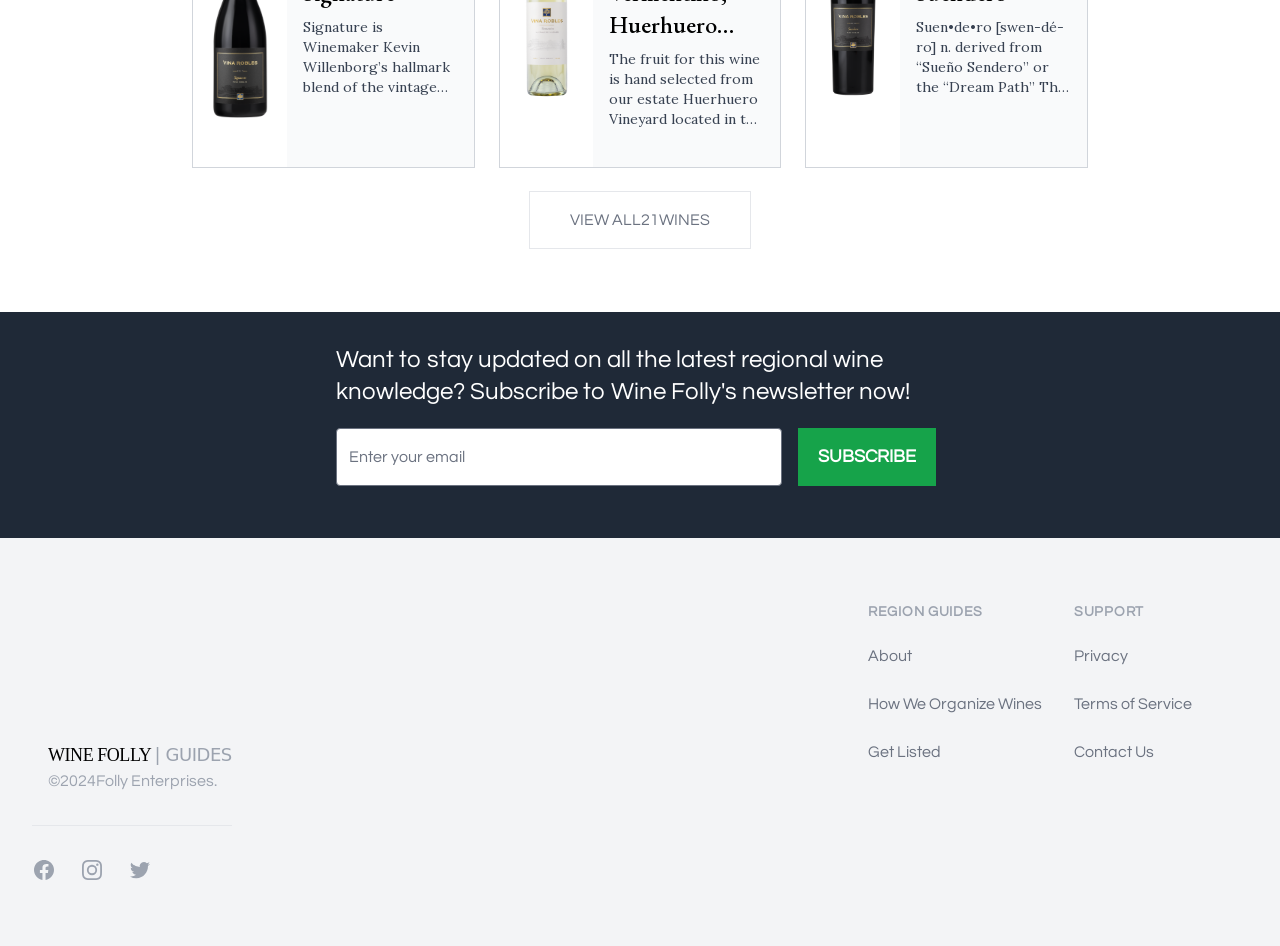Locate the coordinates of the bounding box for the clickable region that fulfills this instruction: "View all 21 wines".

[0.413, 0.202, 0.587, 0.263]